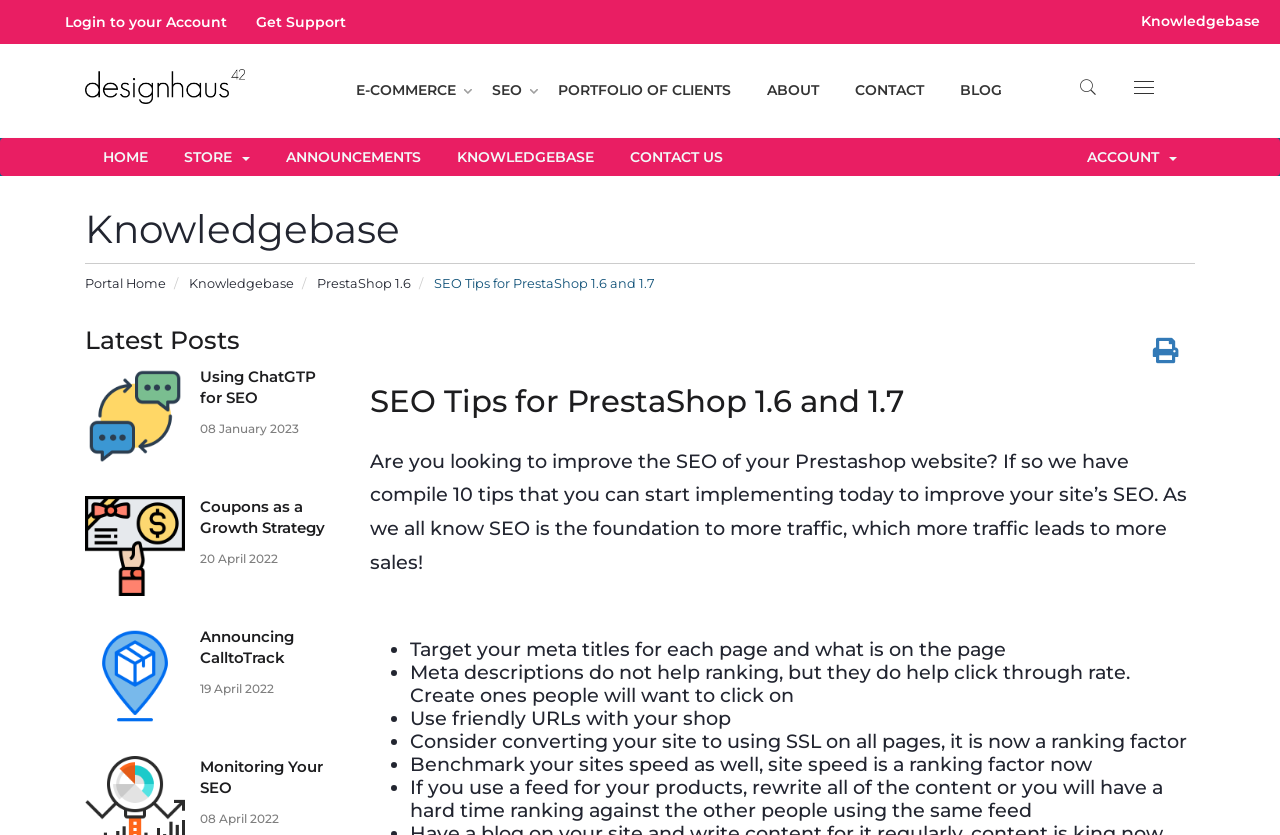For the following element description, predict the bounding box coordinates in the format (top-left x, top-left y, bottom-right x, bottom-right y). All values should be floating point numbers between 0 and 1. Description: Intelligent Aluminum Pipe Production Line

None